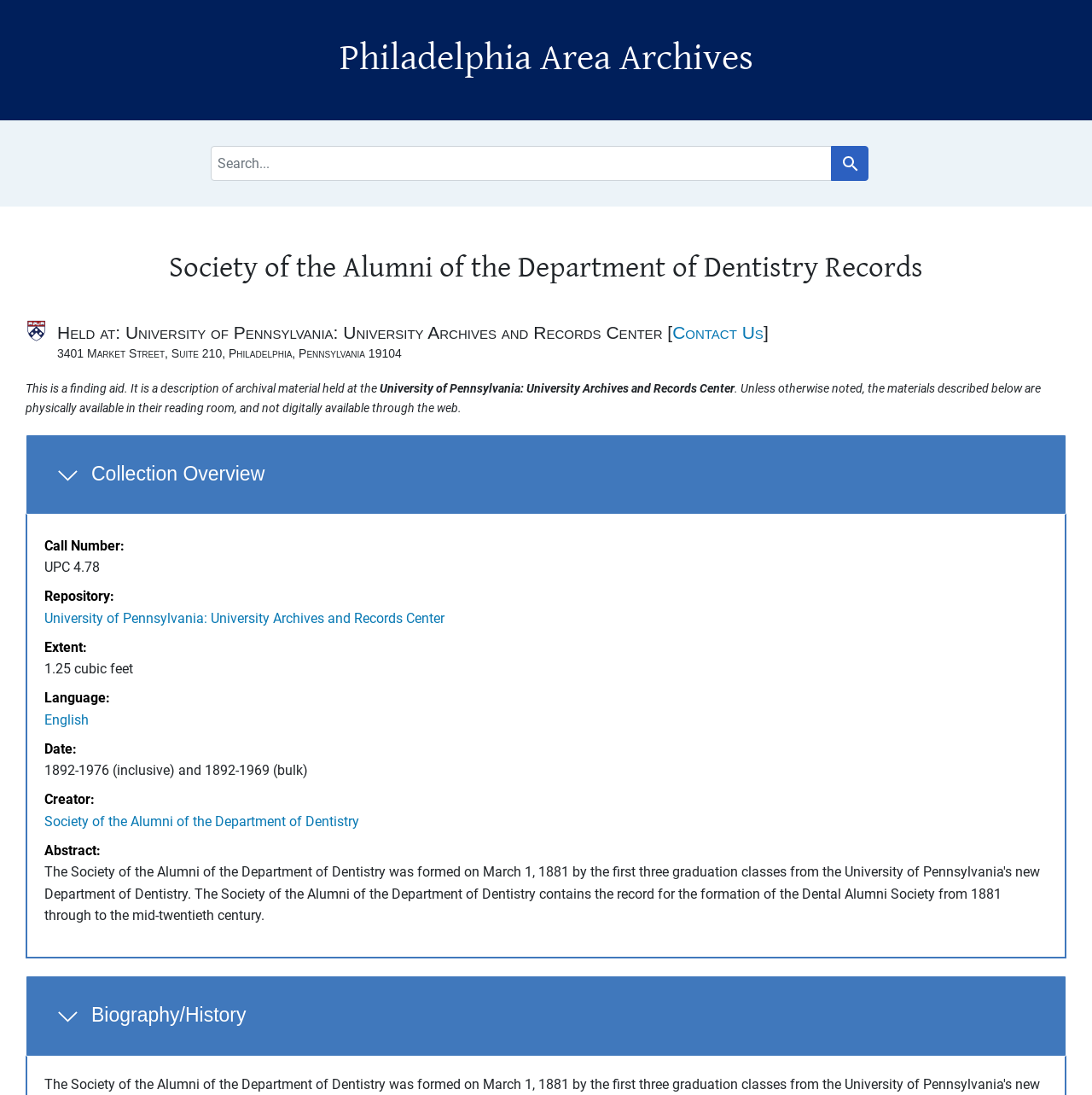Identify the bounding box of the UI element described as follows: "Philadelphia Area Archives". Provide the coordinates as four float numbers in the range of 0 to 1 [left, top, right, bottom].

[0.311, 0.034, 0.689, 0.072]